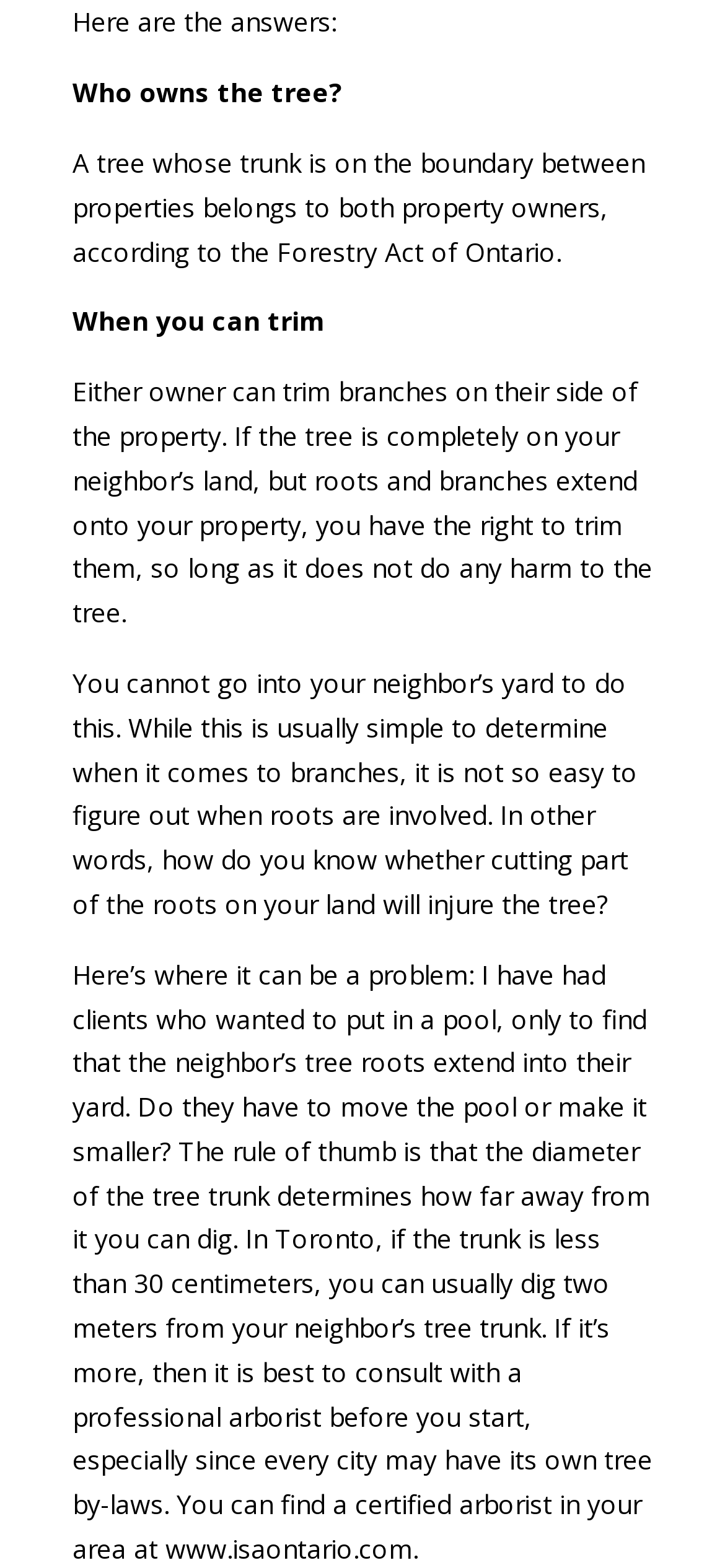How far can you dig from a neighbor's tree trunk? Refer to the image and provide a one-word or short phrase answer.

Depends on trunk diameter